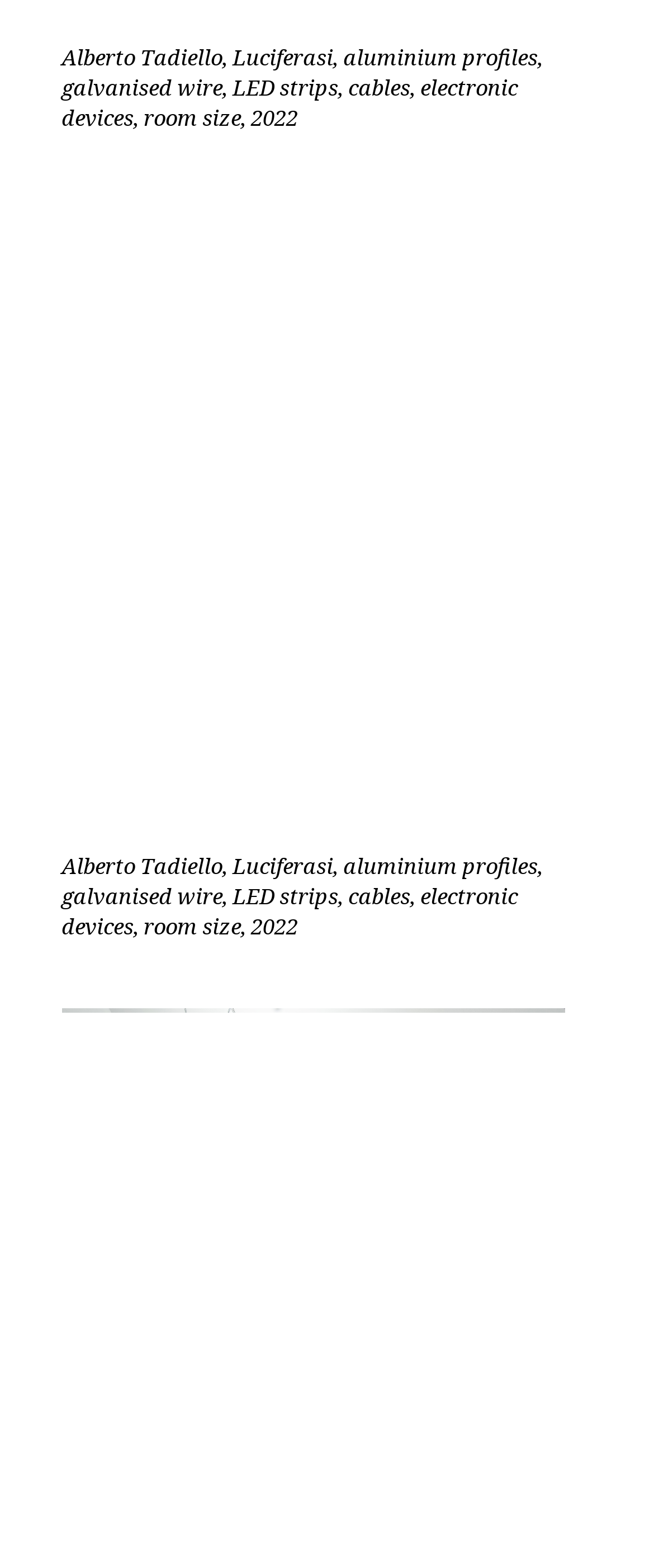Respond concisely with one word or phrase to the following query:
What is the artwork made of?

aluminium profiles, galvanised wire, LED strips, cables, electronic devices